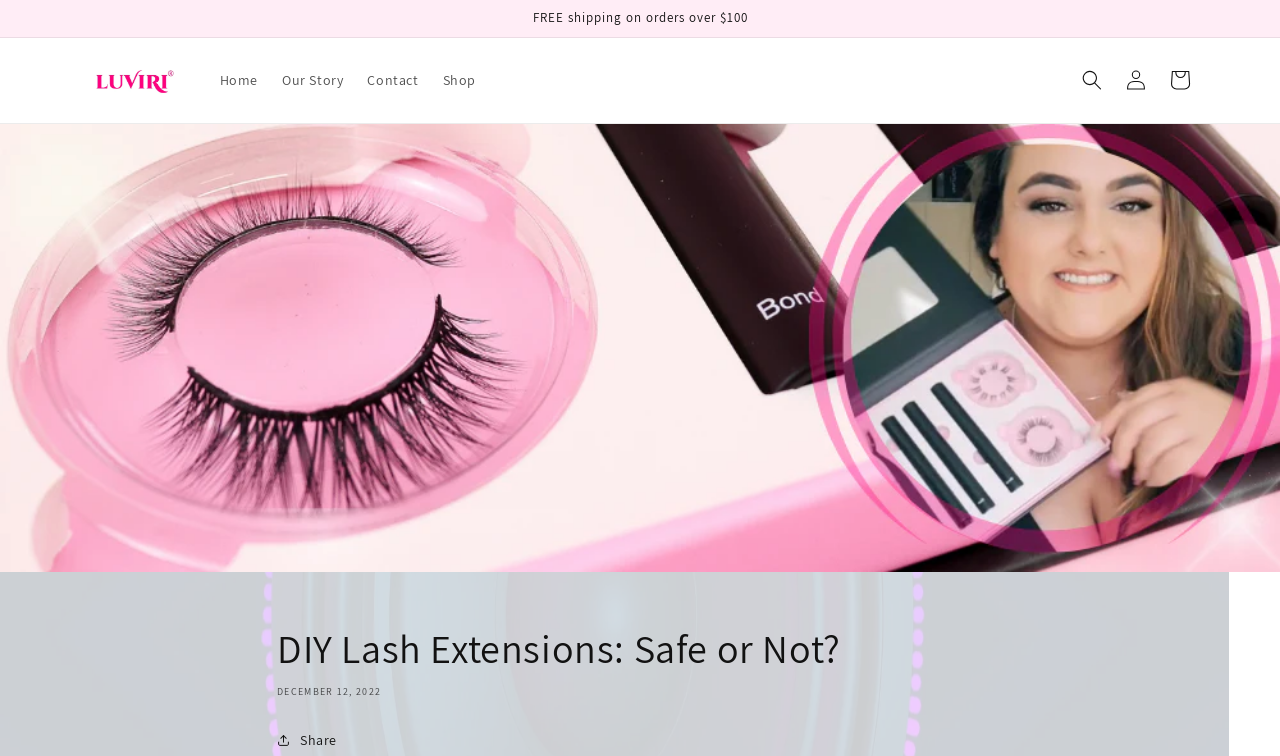Mark the bounding box of the element that matches the following description: "Log in".

[0.87, 0.077, 0.905, 0.135]